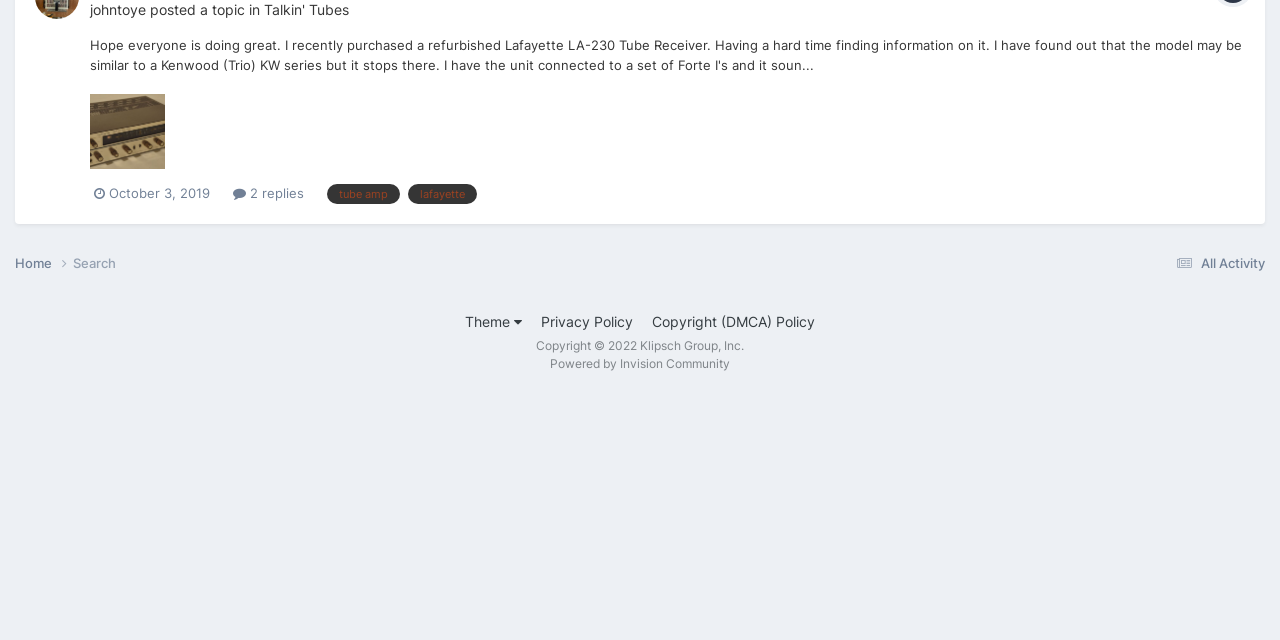Locate the bounding box coordinates of the UI element described by: "All Activity". The bounding box coordinates should consist of four float numbers between 0 and 1, i.e., [left, top, right, bottom].

[0.914, 0.399, 0.988, 0.424]